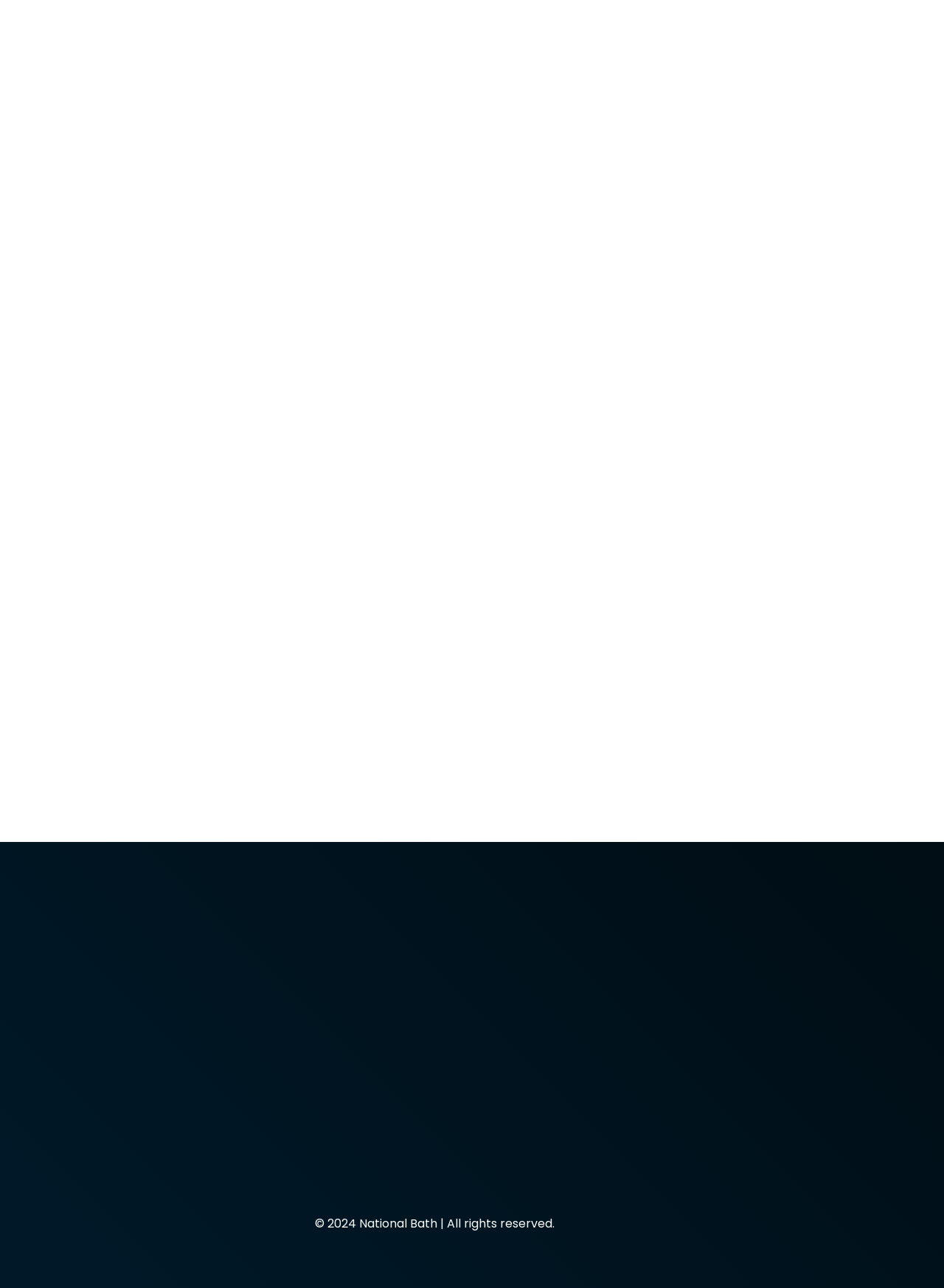Identify the bounding box coordinates for the region of the element that should be clicked to carry out the instruction: "Search for something". The bounding box coordinates should be four float numbers between 0 and 1, i.e., [left, top, right, bottom].

None